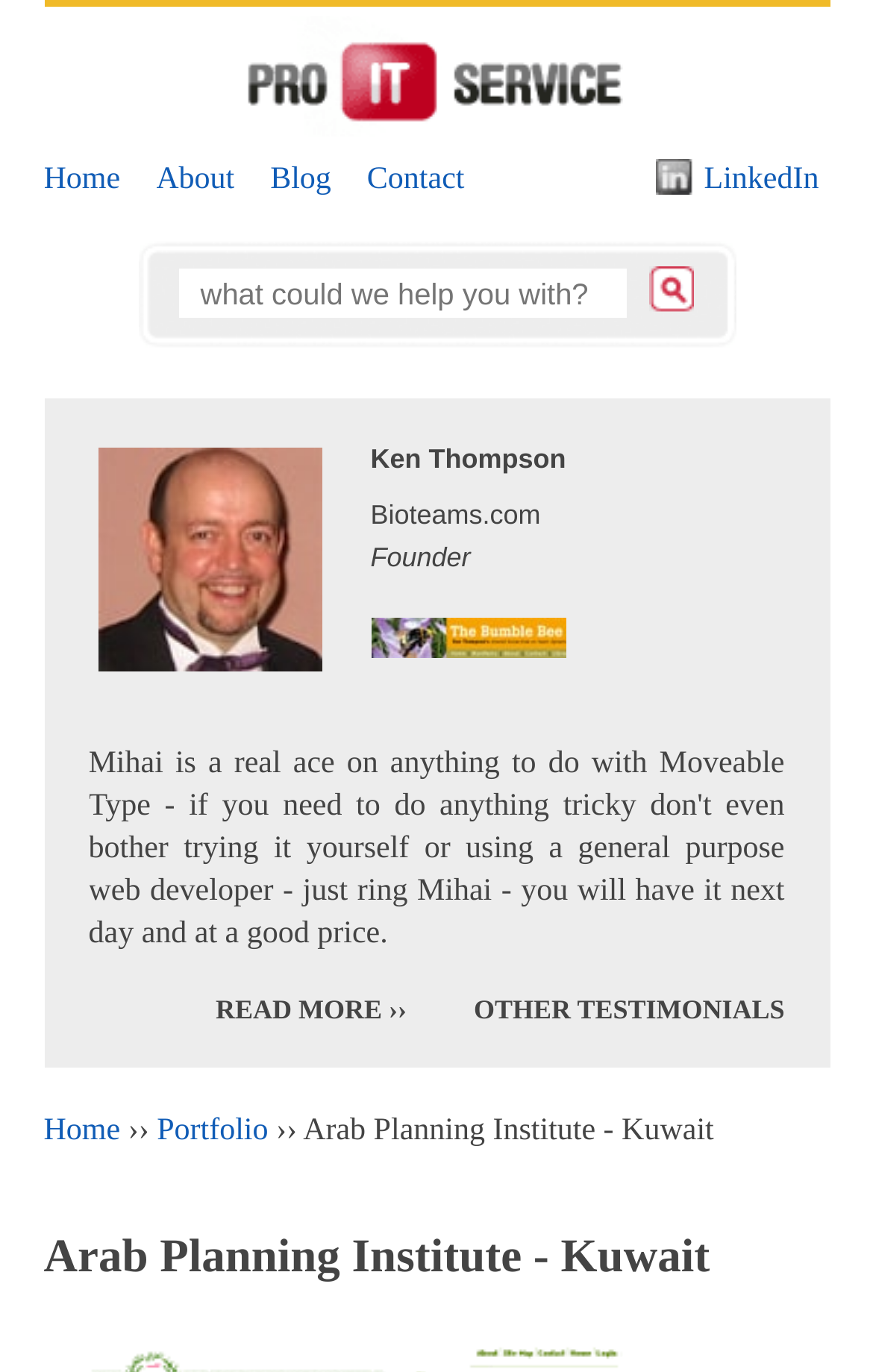What is the company name in the top-left corner?
Based on the image, provide a one-word or brief-phrase response.

PRO IT Service S.R.L.